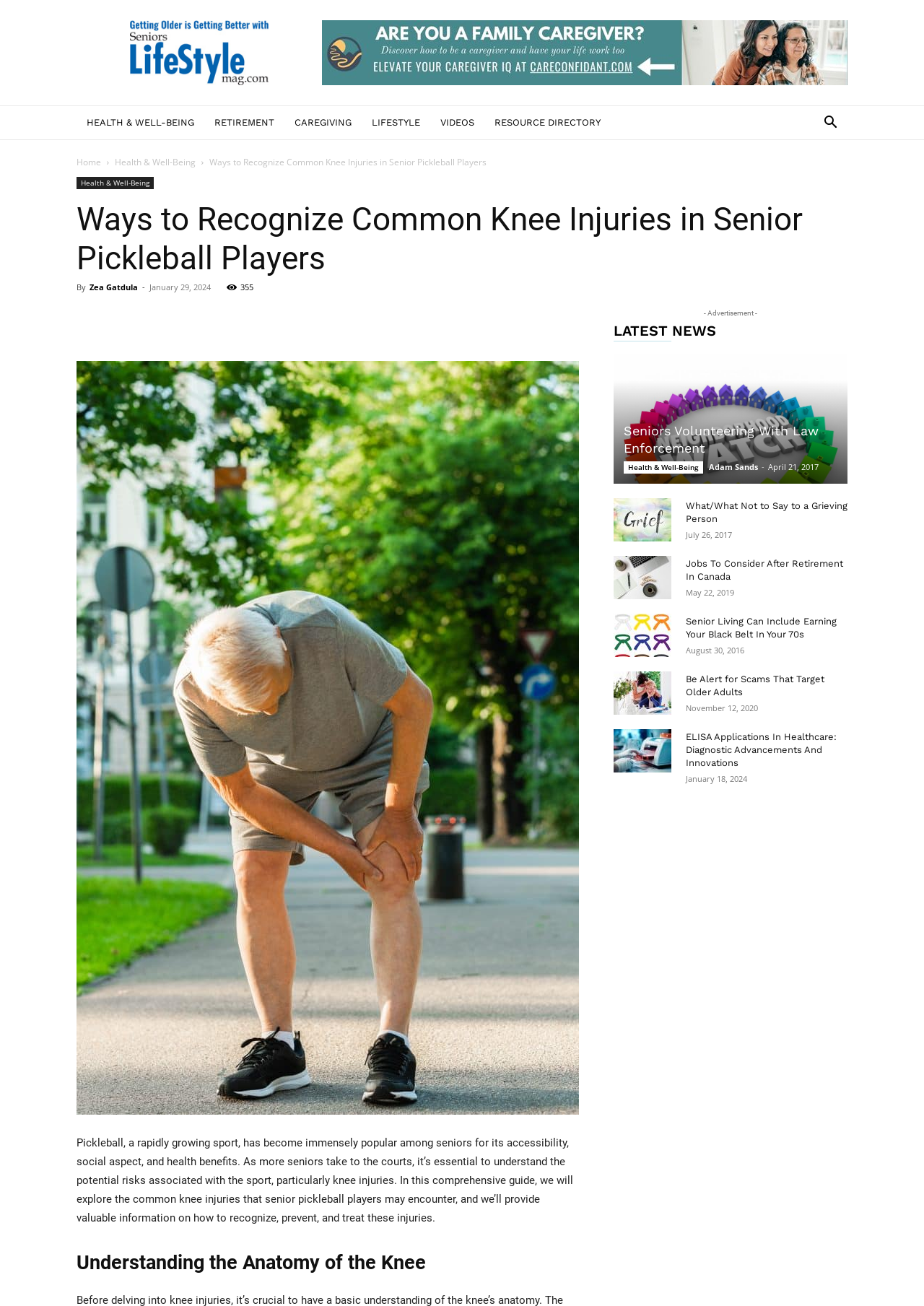Locate and generate the text content of the webpage's heading.

Ways to Recognize Common Knee Injuries in Senior Pickleball Players